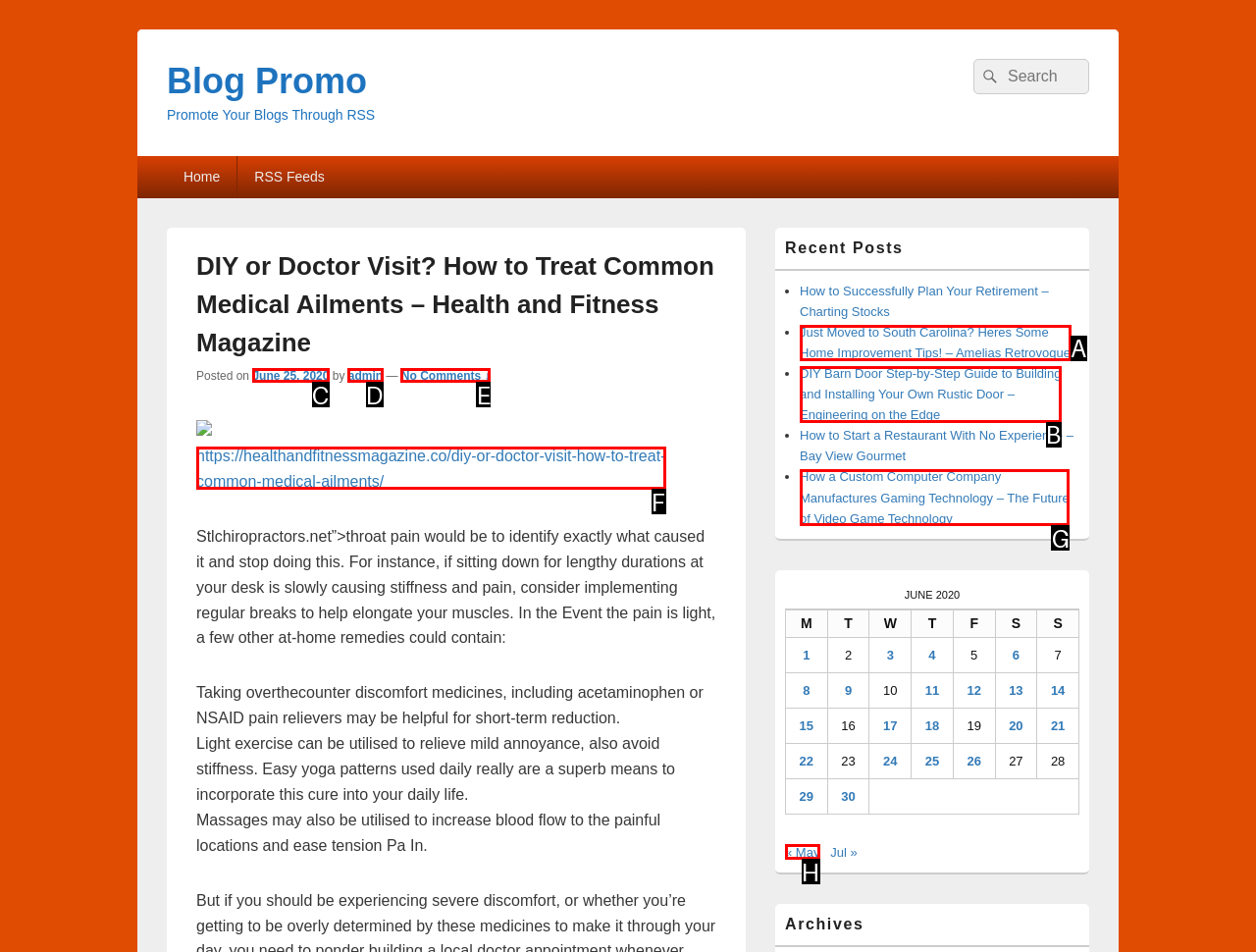Given the description: June 25, 2020
Identify the letter of the matching UI element from the options.

C